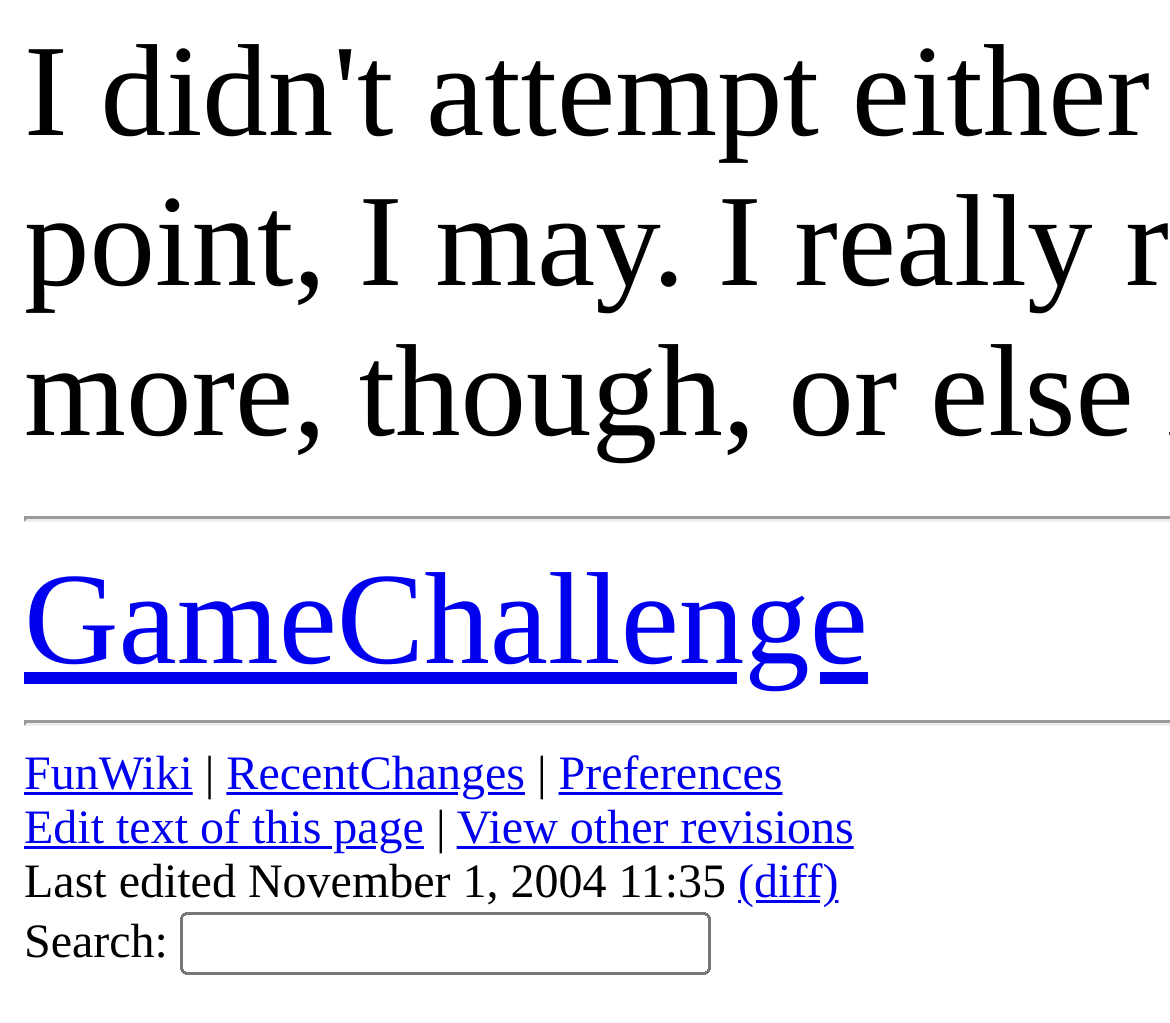Using the given description, provide the bounding box coordinates formatted as (top-left x, top-left y, bottom-right x, bottom-right y), with all values being floating point numbers between 0 and 1. Description: View other revisions

[0.39, 0.787, 0.73, 0.837]